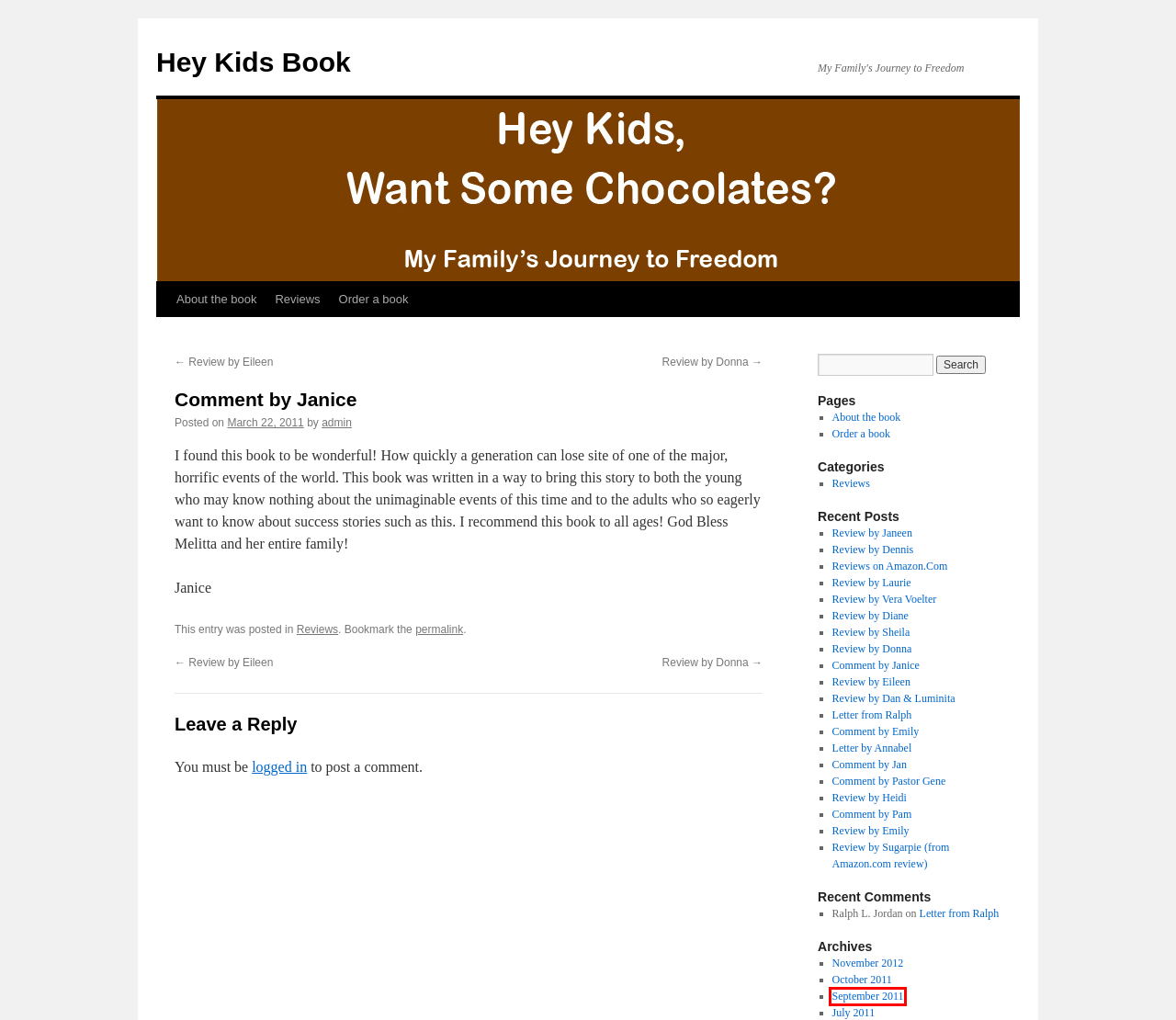You are presented with a screenshot of a webpage that includes a red bounding box around an element. Determine which webpage description best matches the page that results from clicking the element within the red bounding box. Here are the candidates:
A. Review by Sugarpie (from Amazon.com review) | Hey Kids Book
B. Review by Laurie | Hey Kids Book
C. Letter by Annabel | Hey Kids Book
D. November | 2012 | Hey Kids Book
E. Review by Dennis | Hey Kids Book
F. Comment by Jan | Hey Kids Book
G. Review by Vera Voelter | Hey Kids Book
H. September | 2011 | Hey Kids Book

H